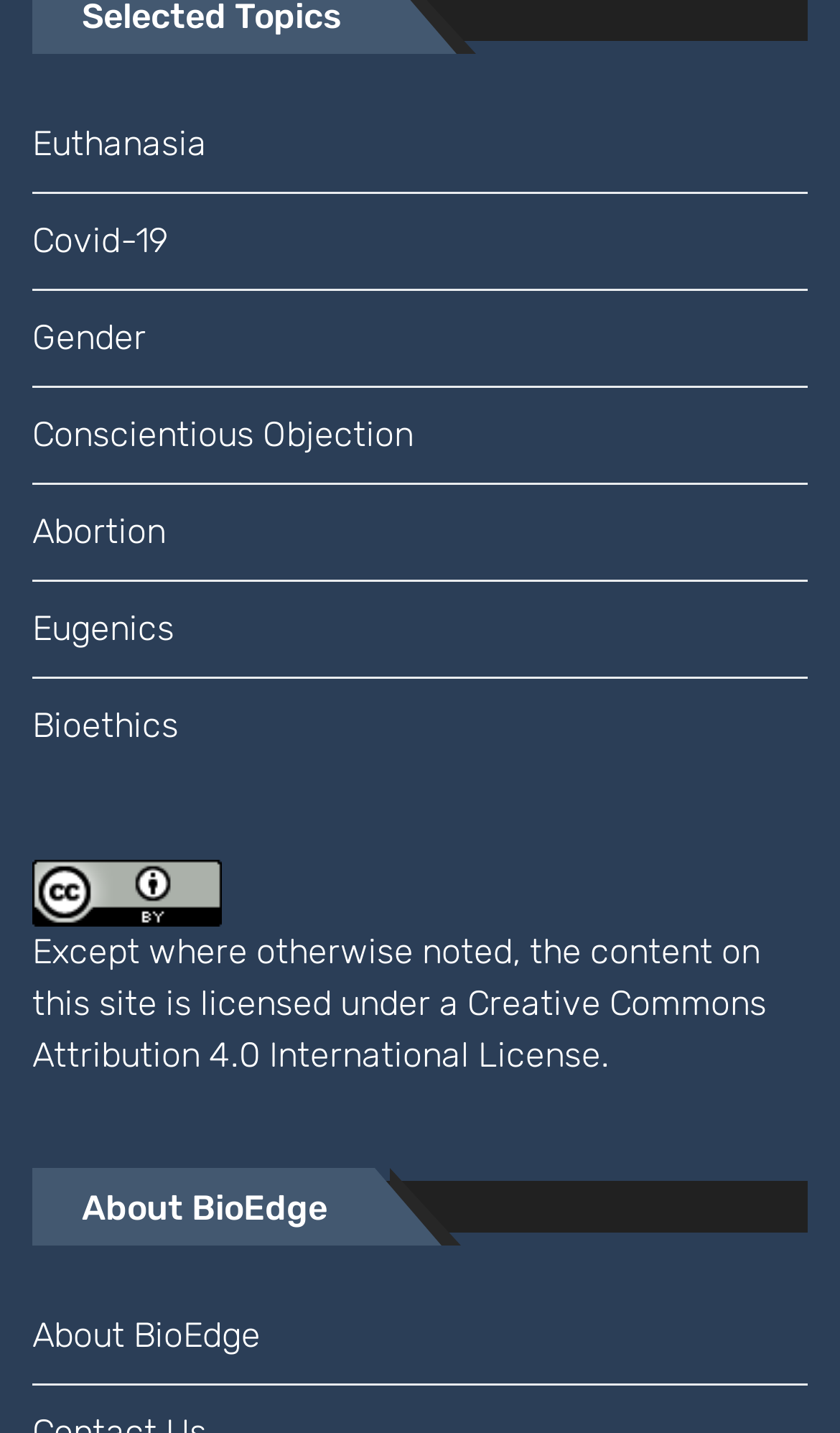Specify the bounding box coordinates for the region that must be clicked to perform the given instruction: "Visit About BioEdge page".

[0.038, 0.899, 0.962, 0.965]